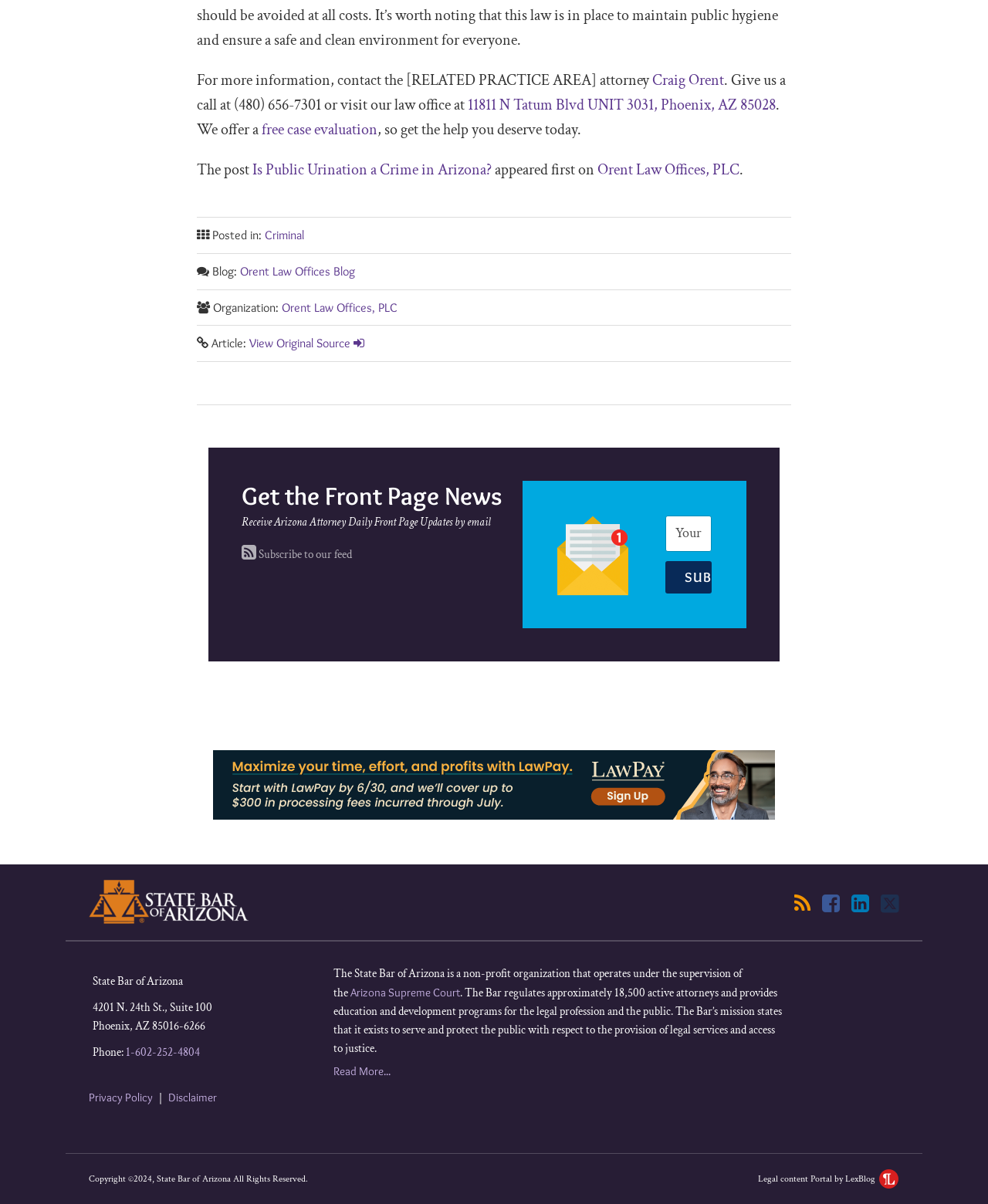What is the phone number of the law office?
Refer to the screenshot and answer in one word or phrase.

(480) 656-7301